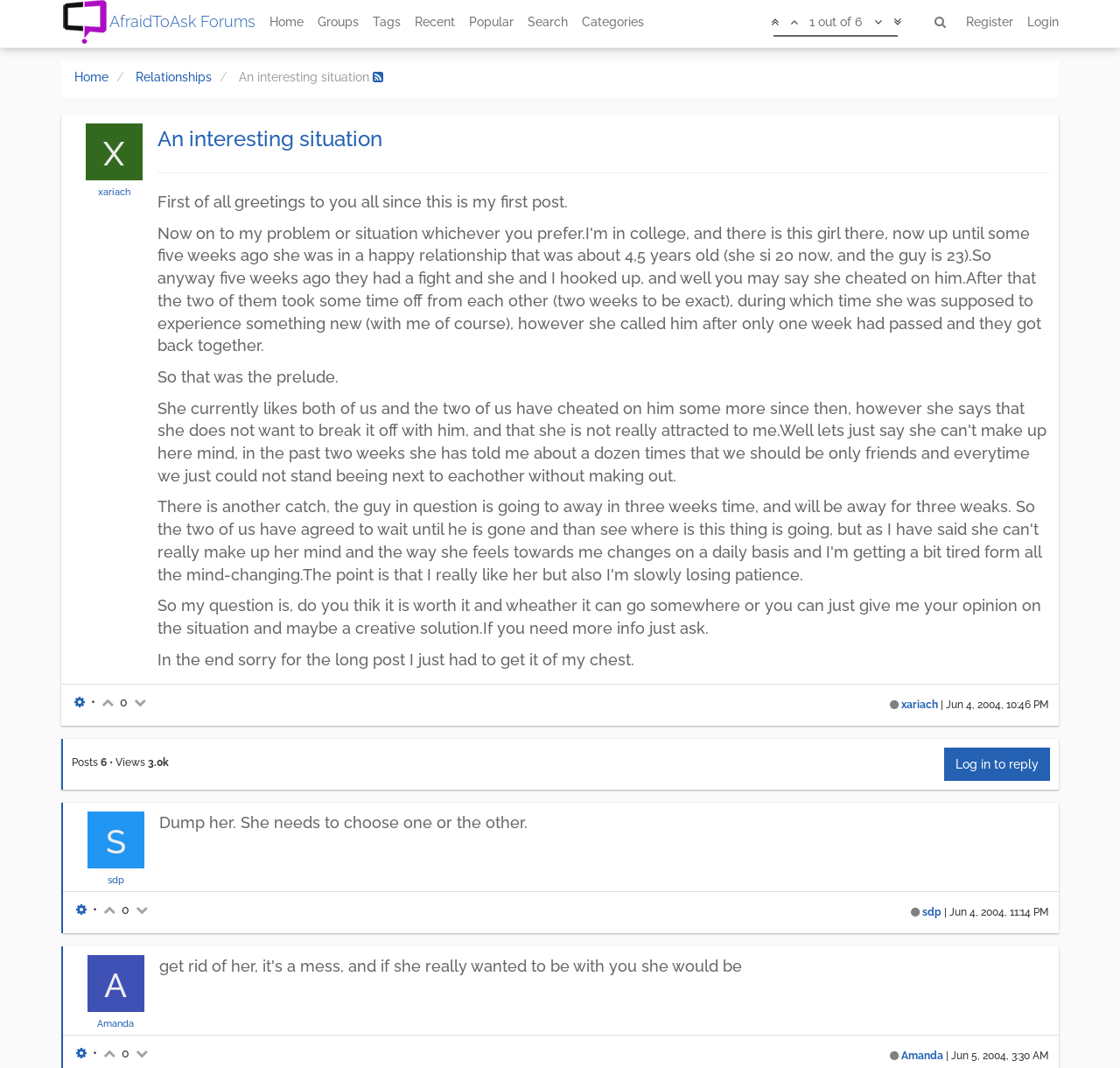Please locate the clickable area by providing the bounding box coordinates to follow this instruction: "Search for something".

[0.816, 0.005, 0.862, 0.039]